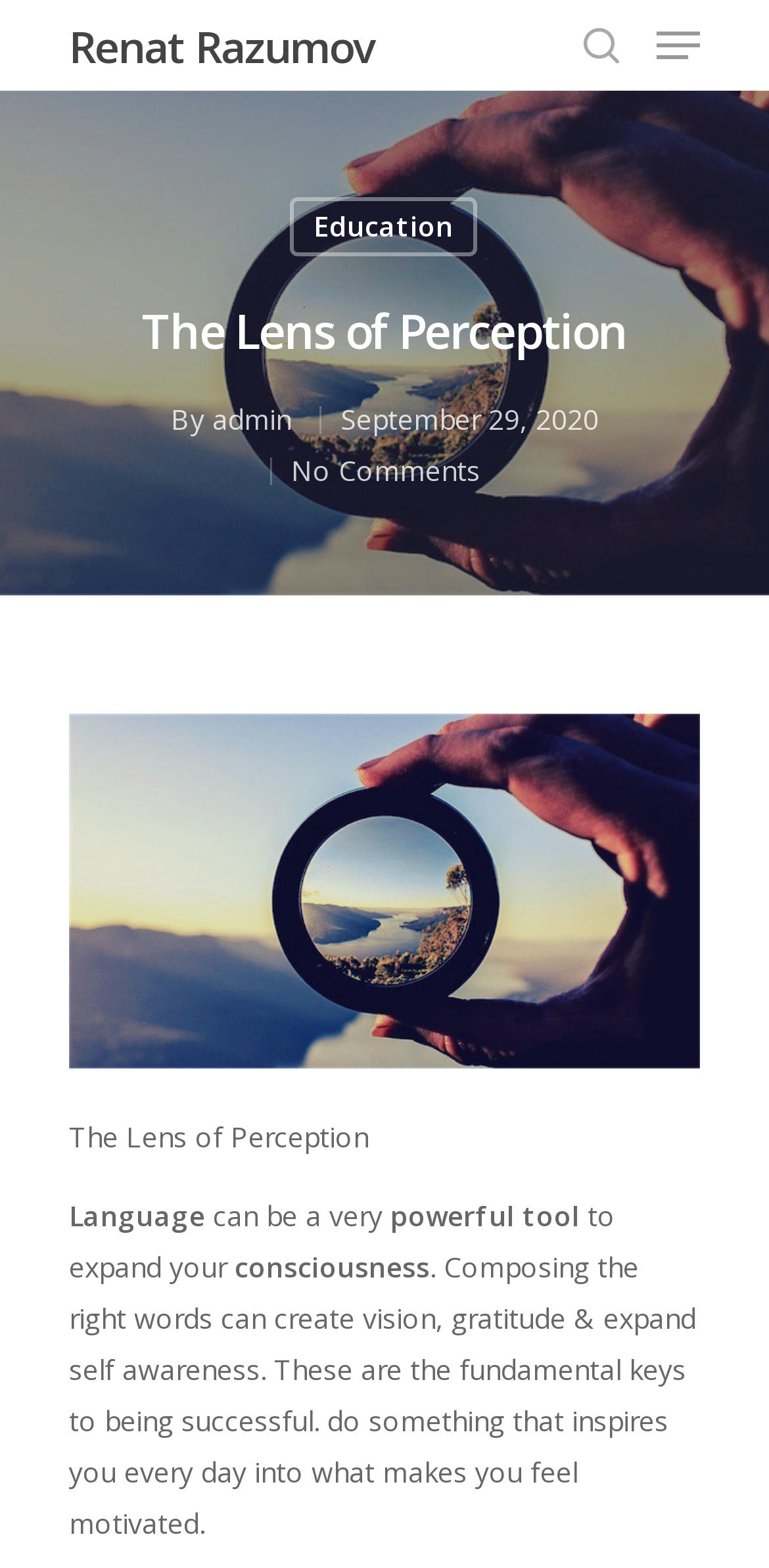What is the date of the article?
Provide an in-depth and detailed answer to the question.

The date of the article can be found by looking at the text 'September 29, 2020' which is located below the author's name.